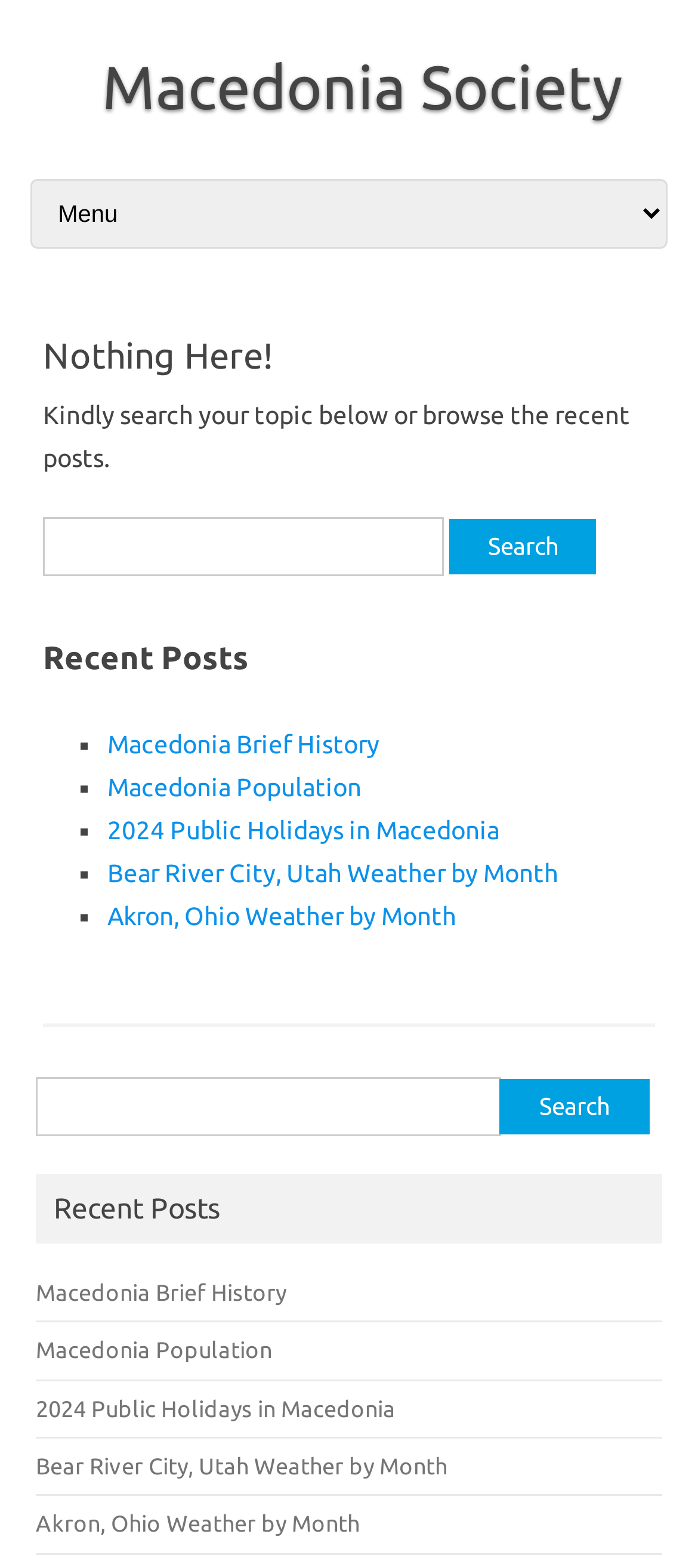Articulate a detailed summary of the webpage's content and design.

The webpage is a "Page not found" page from the Macedonia Society website. At the top, there is a link to the Macedonia Society homepage, followed by a "Skip to content" link. A combobox is located to the right of these links.

The main content area is divided into two sections. The first section has a heading "Nothing Here!" and a paragraph of text that suggests searching for a topic or browsing recent posts. Below this, there is a search bar with a label "Search for:" and a search button.

The second section is a list of recent posts, with a heading "Recent Posts" and five links to different articles, including "Macedonia Brief History", "Macedonia Population", "2024 Public Holidays in Macedonia", "Bear River City, Utah Weather by Month", and "Akron, Ohio Weather by Month". Each link is preceded by a list marker, a small icon.

At the bottom of the page, there is a second search bar with a label "Search for:" and a search button, similar to the one above.